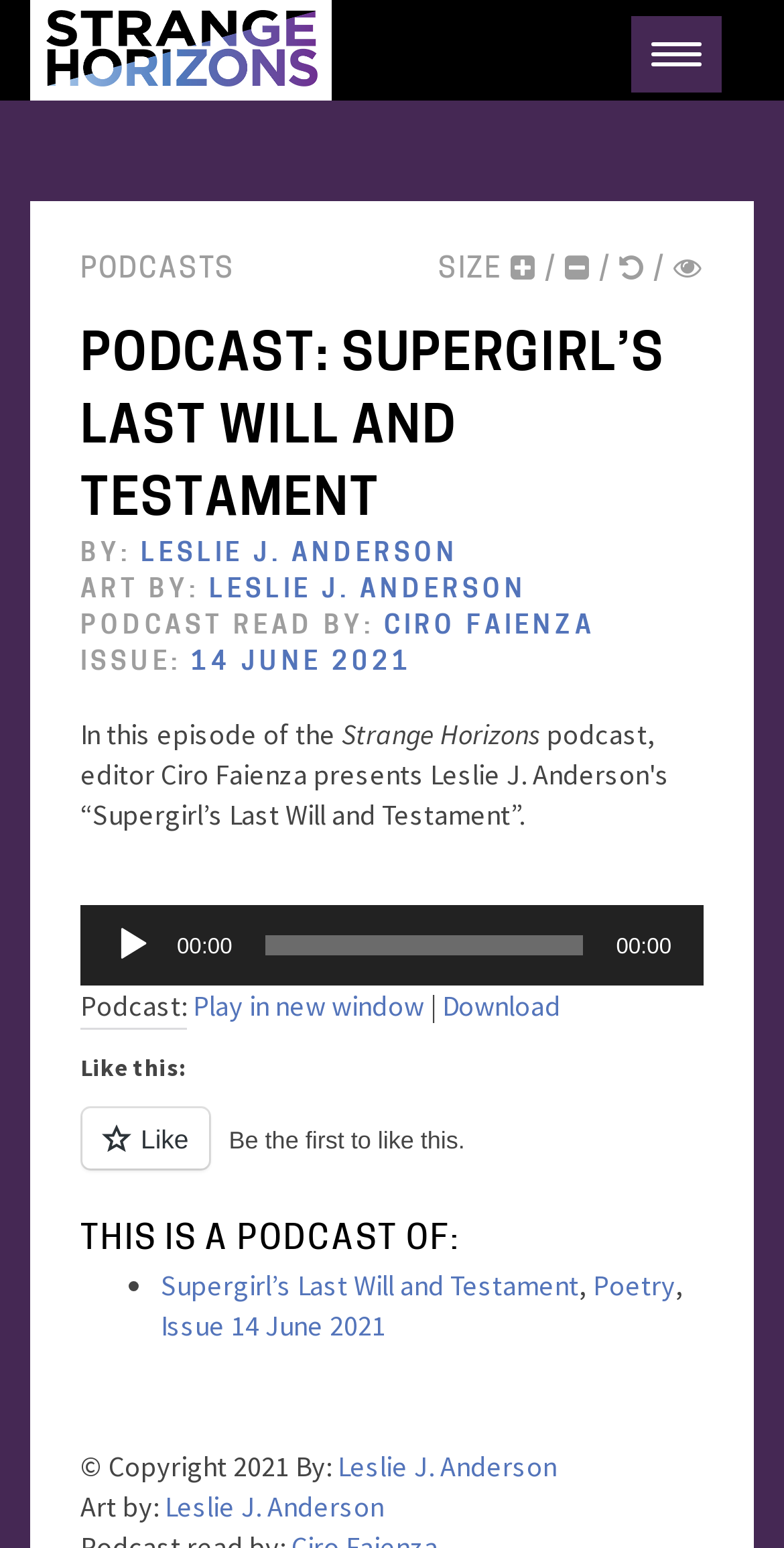Who is the author of the podcast?
Refer to the image and provide a concise answer in one word or phrase.

Leslie J. Anderson